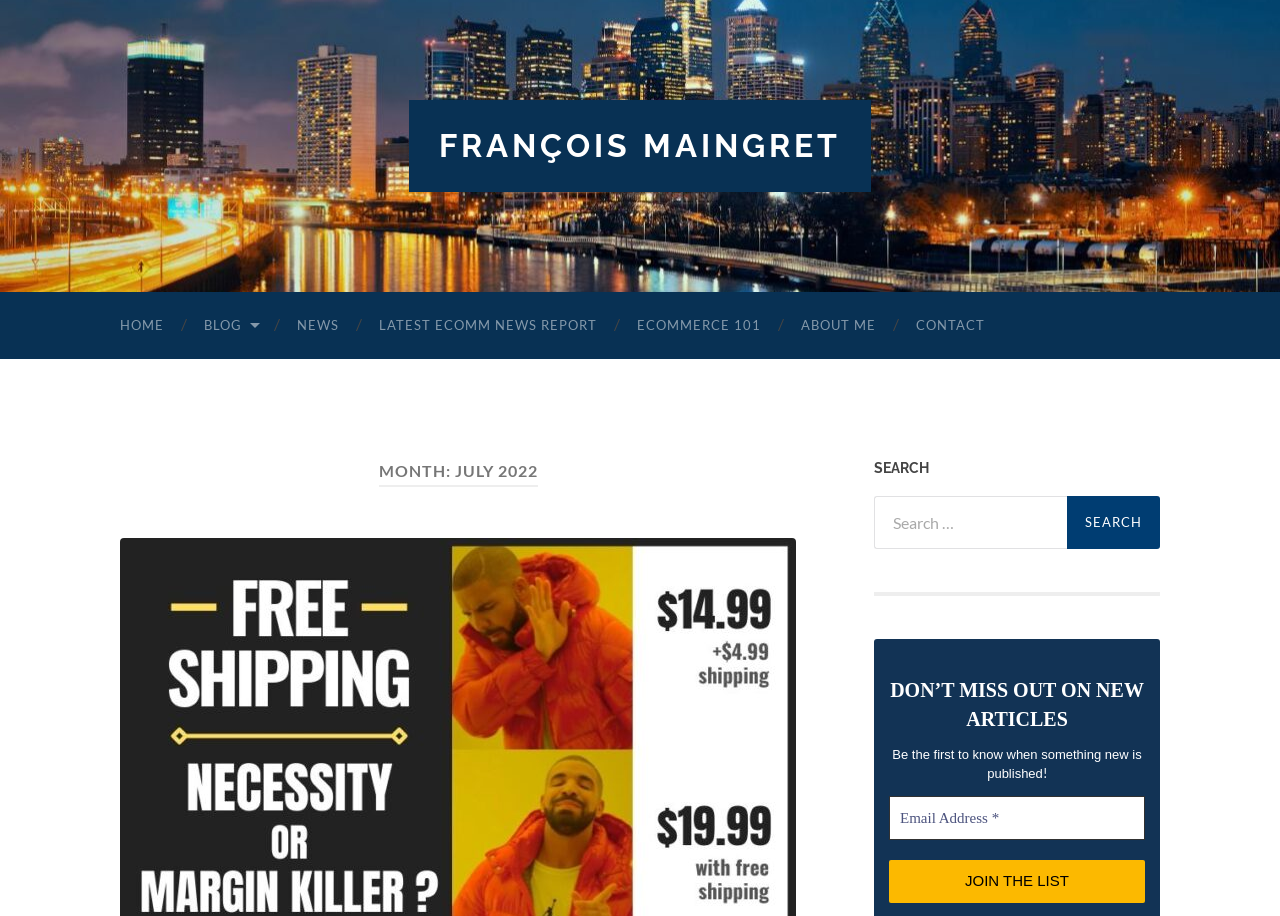What is the purpose of the search box?
Please provide a comprehensive and detailed answer to the question.

The search box is located on the webpage with a label 'Search for:', which suggests that it is used to search for articles or content on the webpage.